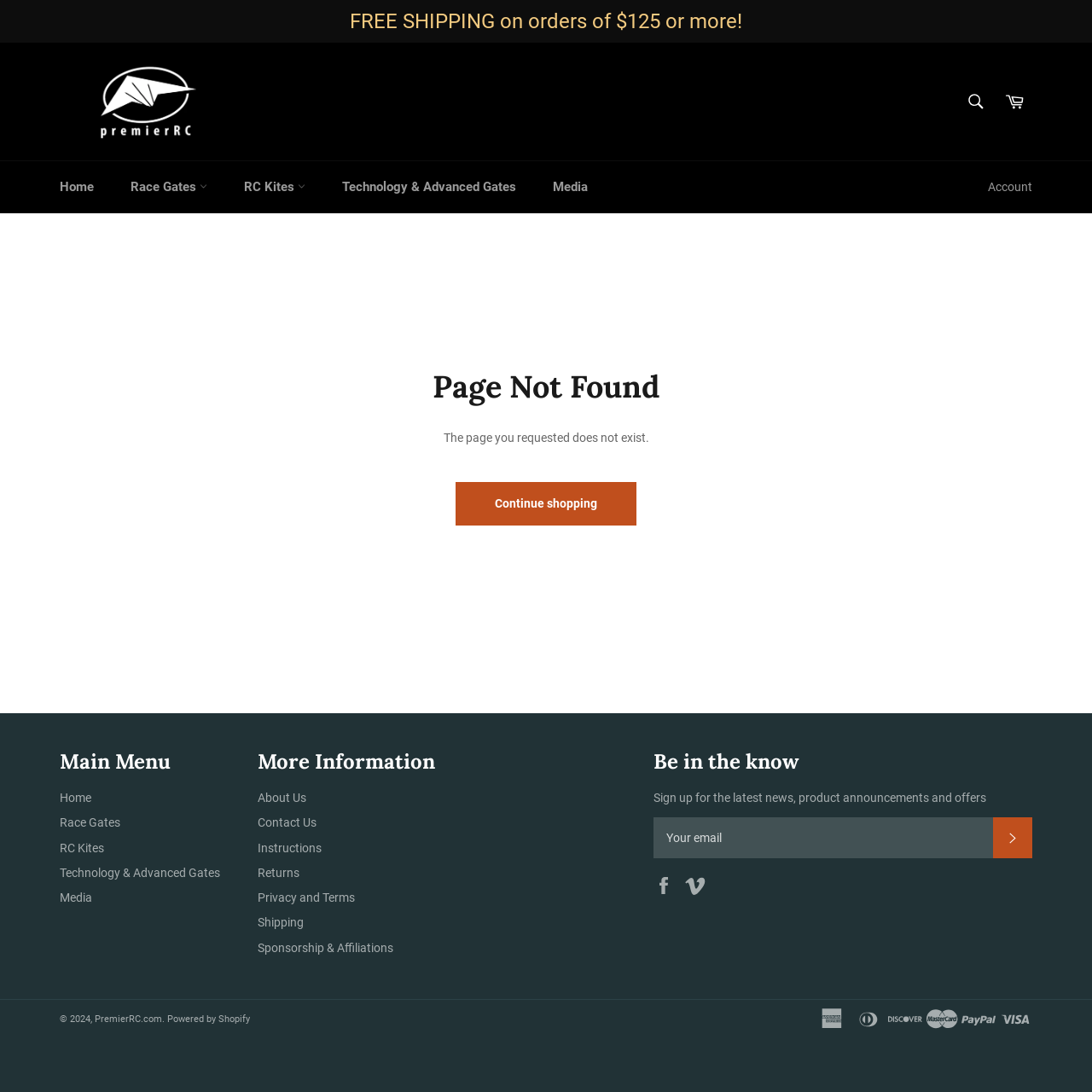Find the bounding box coordinates of the clickable area that will achieve the following instruction: "View Cart".

[0.912, 0.077, 0.945, 0.109]